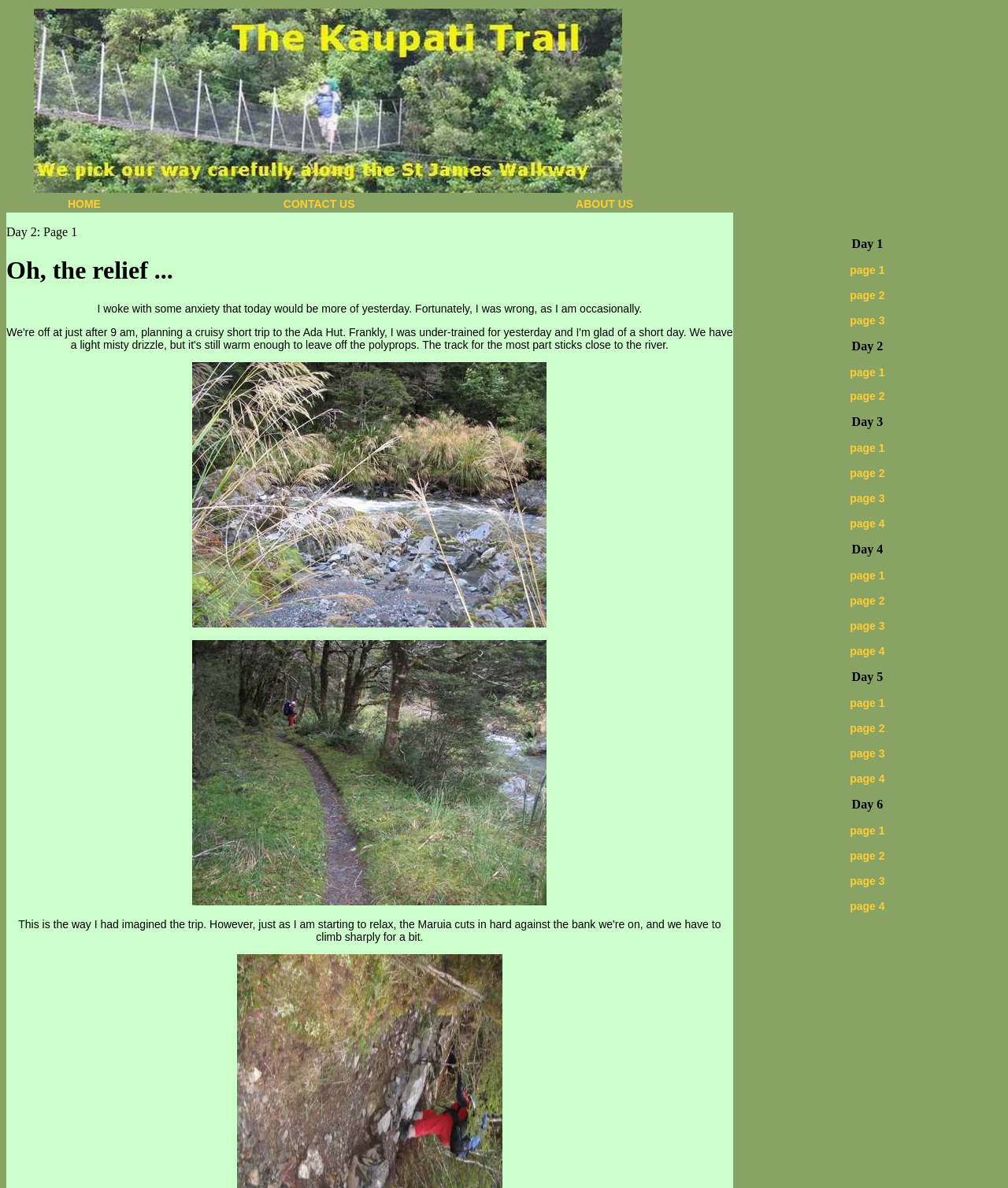Please determine and provide the text content of the webpage's heading.

Oh, the relief ...